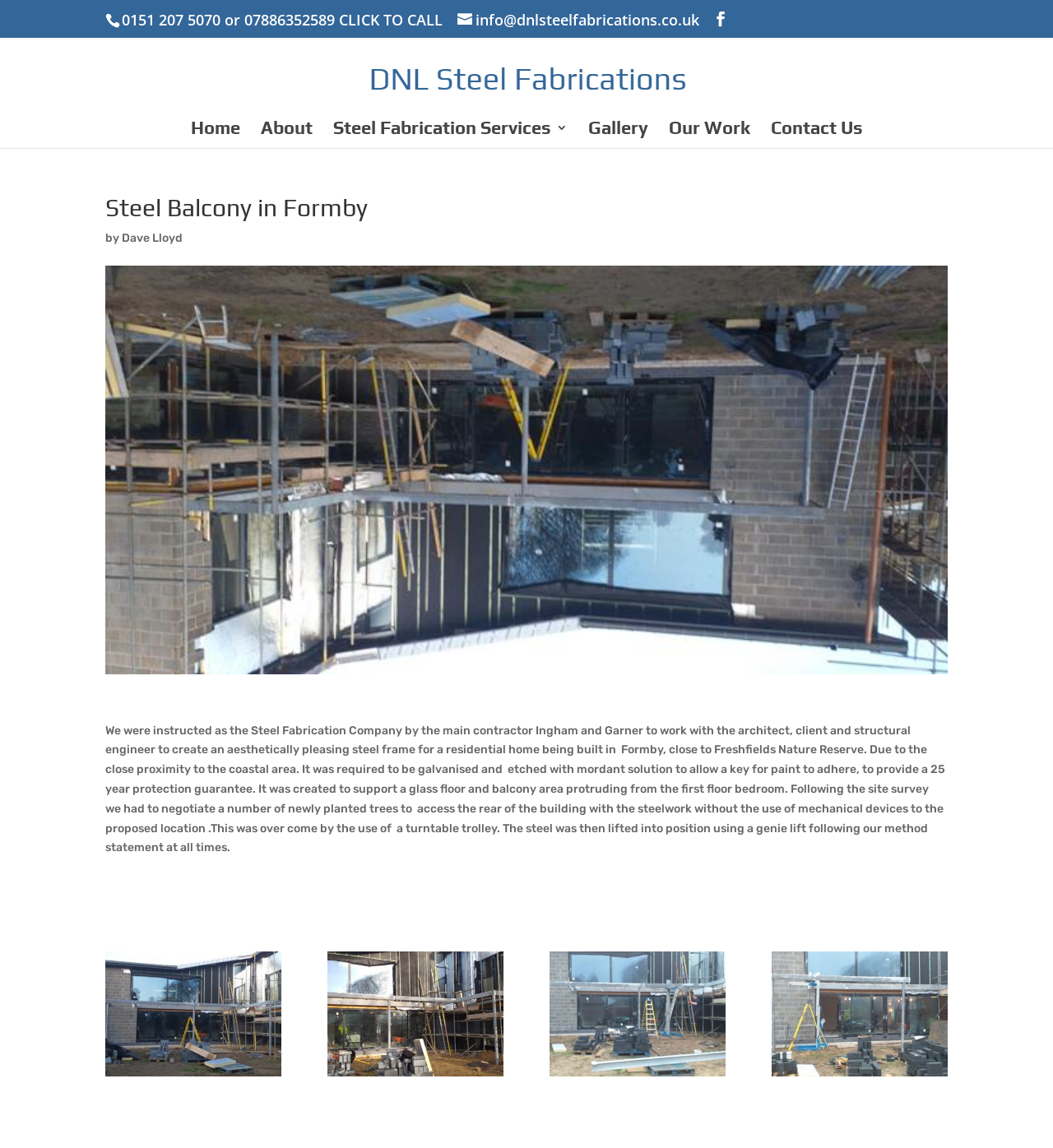Please identify the bounding box coordinates of the clickable region that I should interact with to perform the following instruction: "Call the phone number". The coordinates should be expressed as four float numbers between 0 and 1, i.e., [left, top, right, bottom].

[0.116, 0.008, 0.209, 0.025]